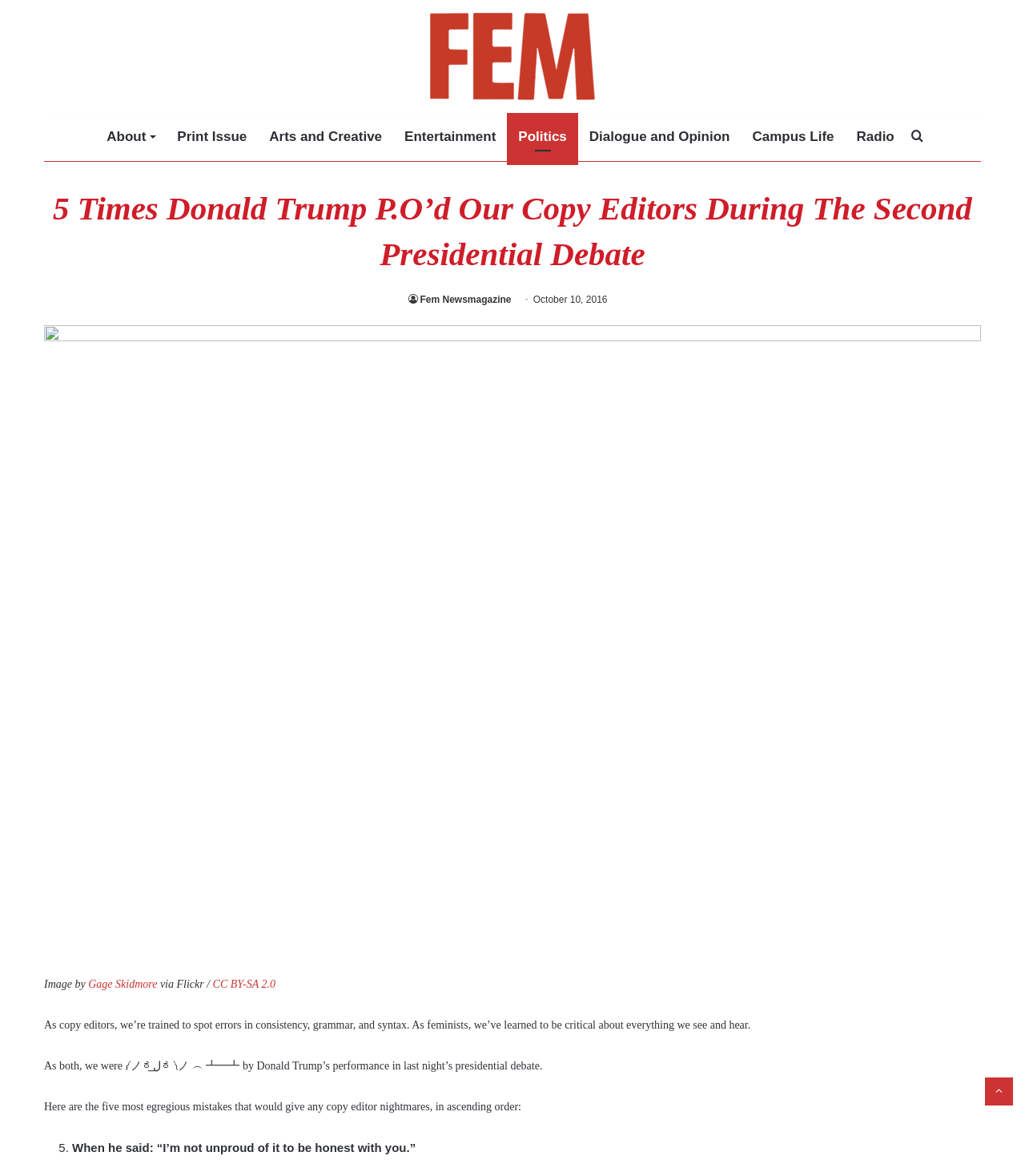Specify the bounding box coordinates of the area that needs to be clicked to achieve the following instruction: "View the 'Politics' section".

[0.495, 0.096, 0.564, 0.137]